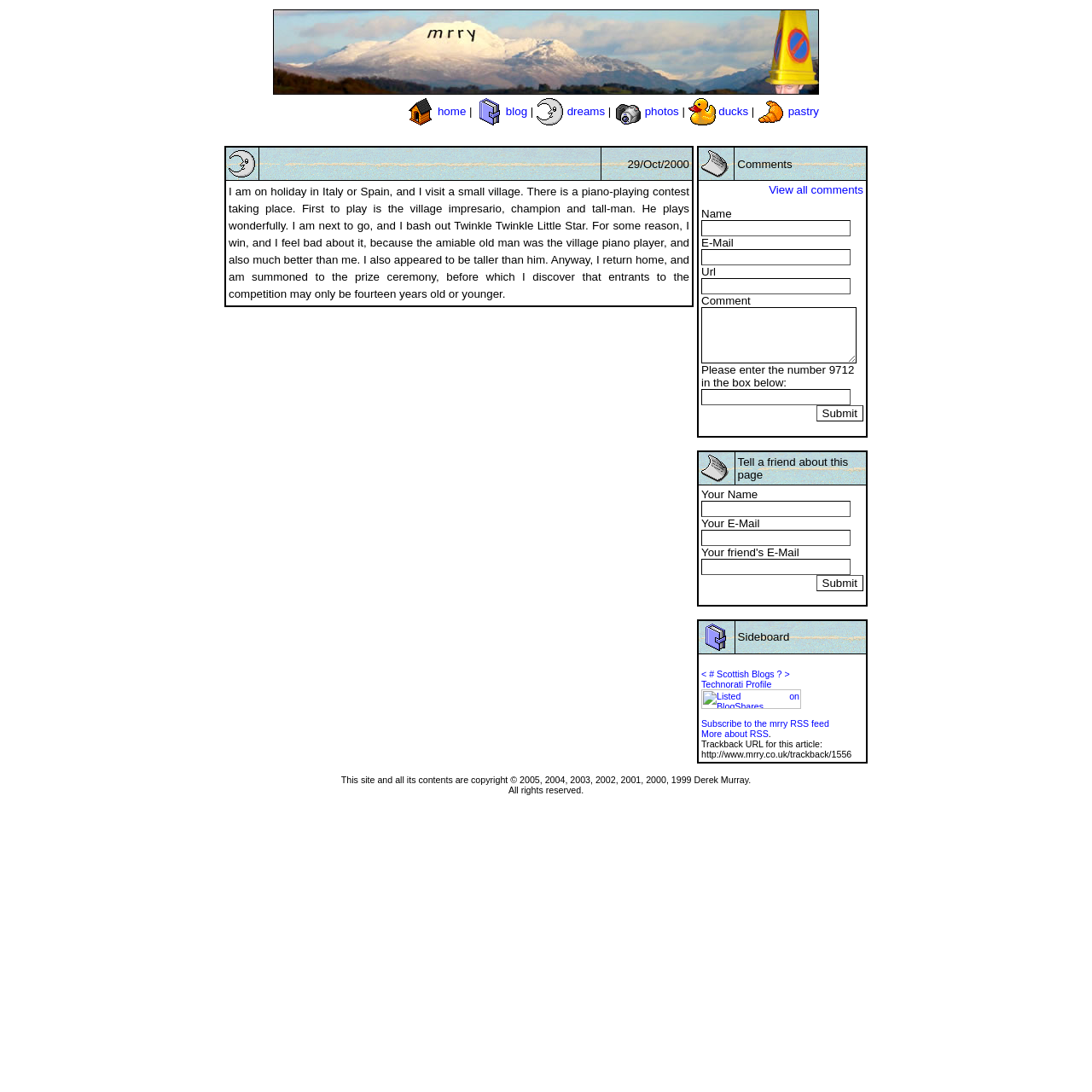Use a single word or phrase to answer the question: 
What is the title of the first image?

mrry (Happy New Year)